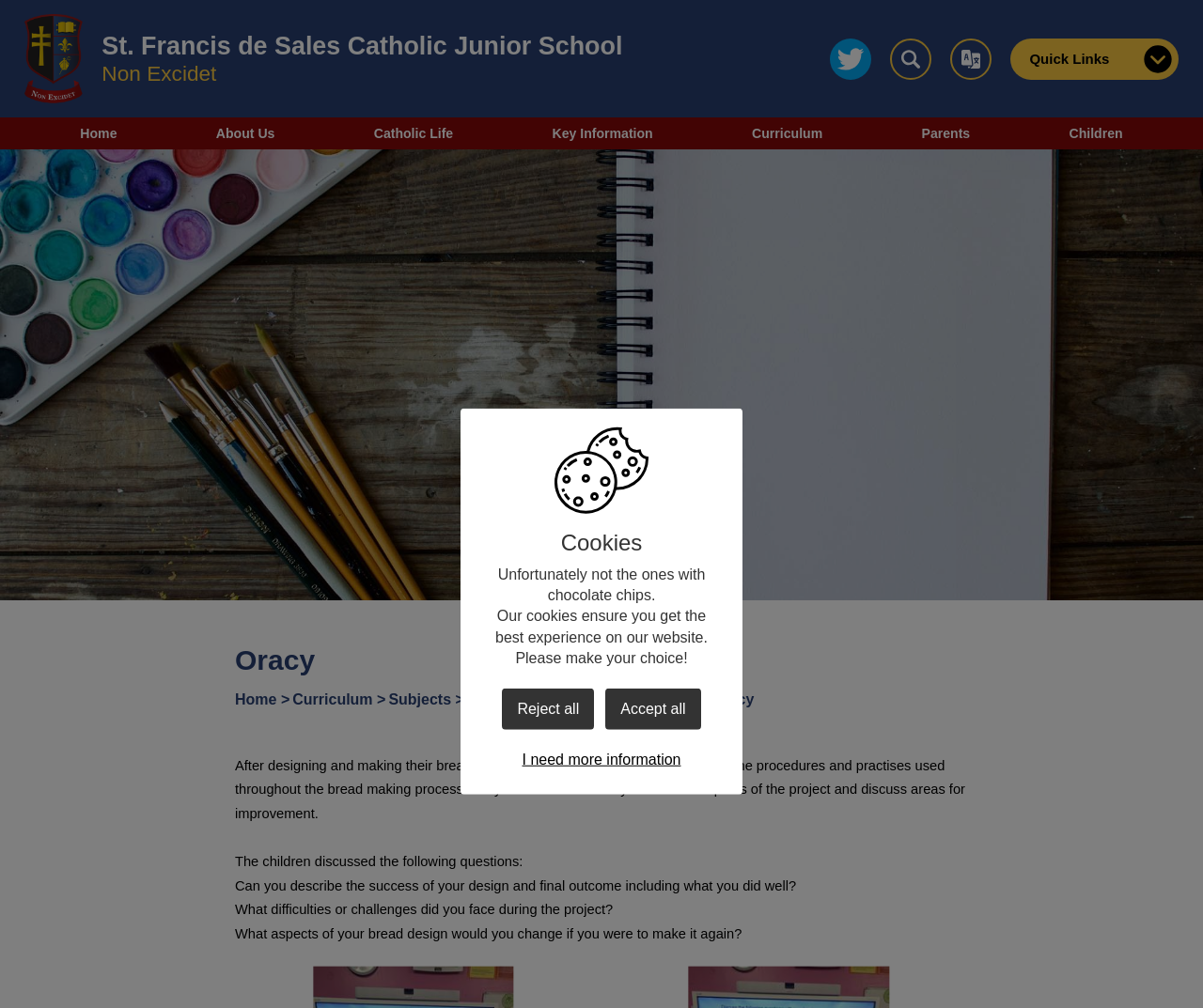Create a detailed description of the webpage's content and layout.

The webpage is for St Francis de Sales Catholic Junior School. At the top left, there is a link to the school's home page, accompanied by an image. Next to it, there is a heading that displays the school's name. Below the heading, there is a motto "Non Excidet".

On the top right, there are three buttons: a Twitter link, a search button, and a translate button. Each button has an icon represented by an SVG element.

Below the top section, there is a navigation menu with links to different pages, including "Home", "About Us", "Catholic Life", "Key Information", "Curriculum", "Parents", and "Children".

Further down, there is a section with a heading "Oracy" and several links to related pages, including "Home", "Curriculum", "Subjects", "Design and Technology", "Year 5", and "Oracy".

The main content of the page appears to be an article about a bread-making project by Year 5 students. The article includes a heading "Making Artisan Bread" and several paragraphs of text that describe the project, including the students' discussions and evaluations of their work.

At the bottom of the page, there is a section about cookies, with a heading "Cookies" and several buttons to manage cookie settings. The section also includes some explanatory text about the cookies used on the website.